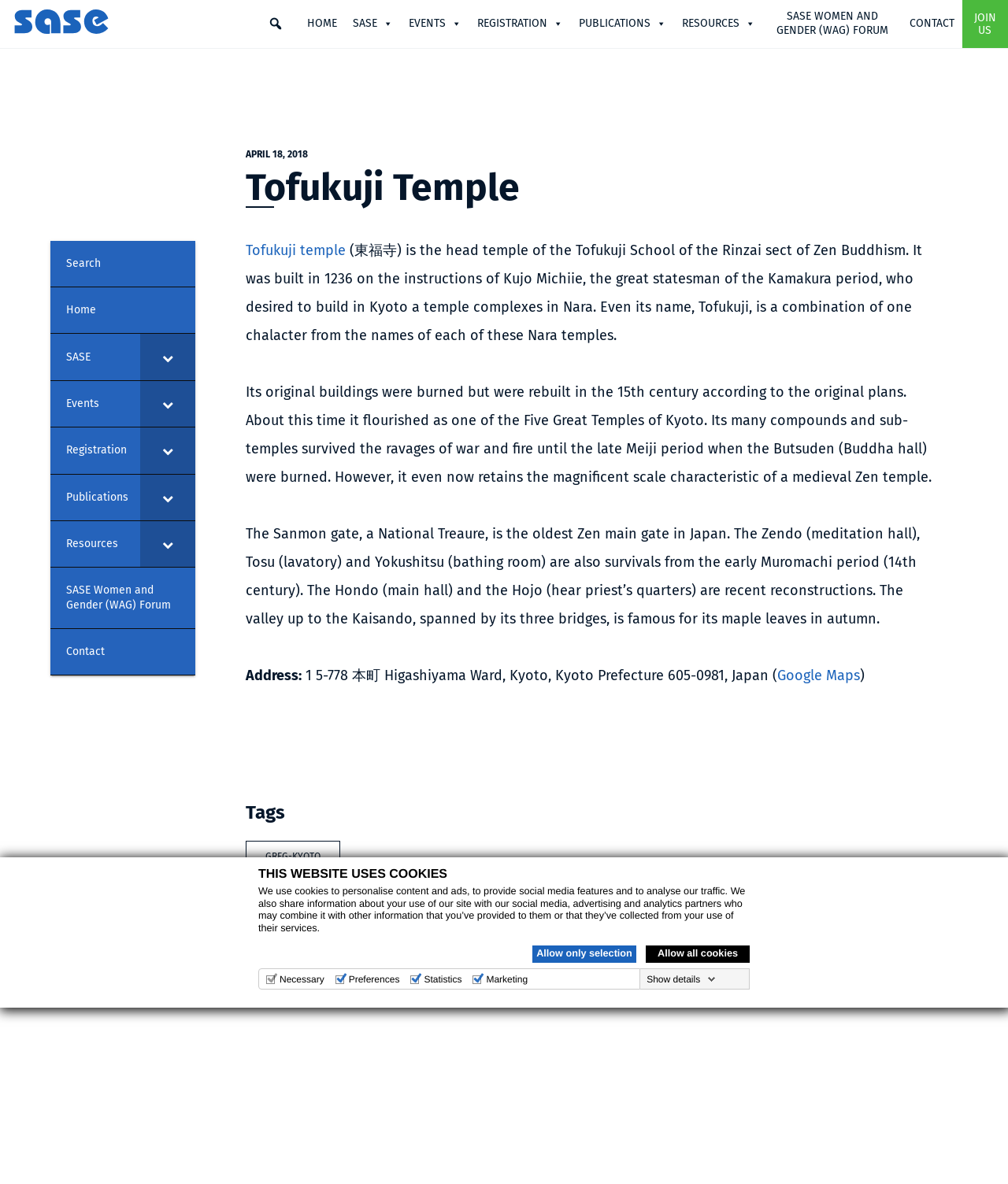Given the element description, predict the bounding box coordinates in the format (top-left x, top-left y, bottom-right x, bottom-right y), using floating point numbers between 0 and 1: Home

[0.05, 0.243, 0.194, 0.282]